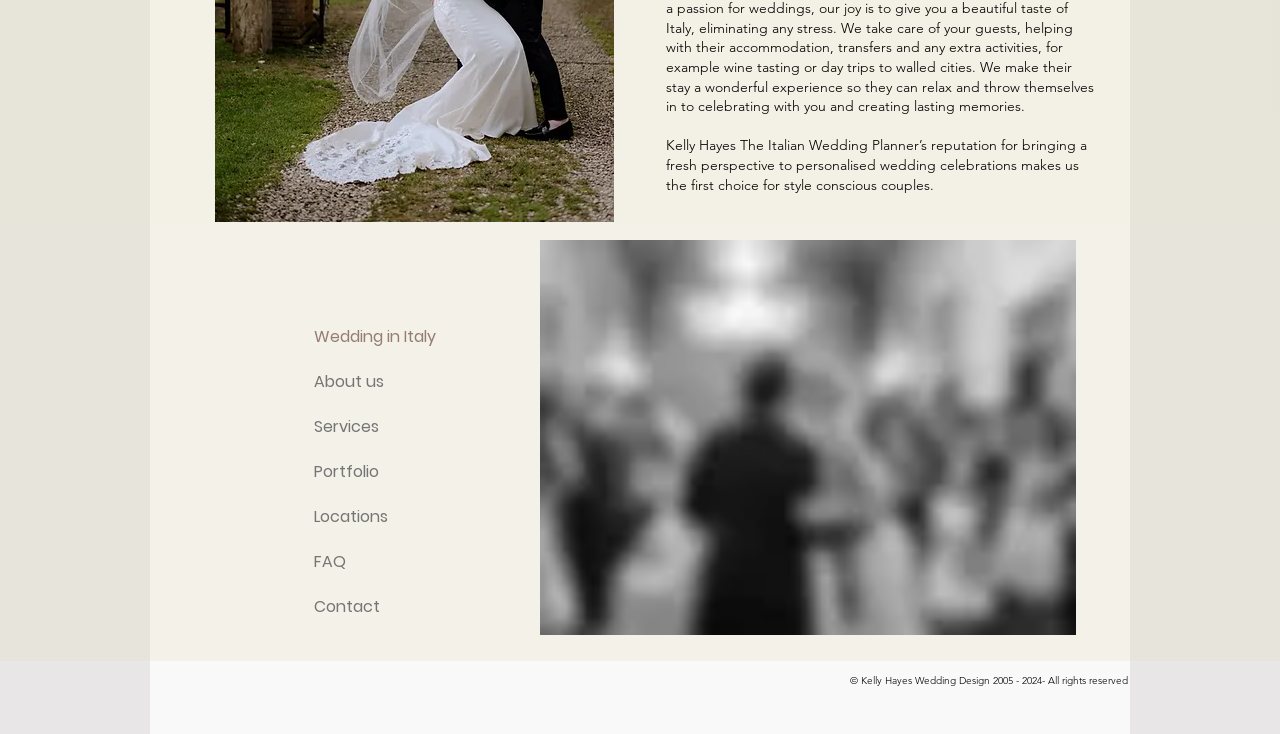Using the description "About us", predict the bounding box of the relevant HTML element.

[0.245, 0.489, 0.355, 0.55]